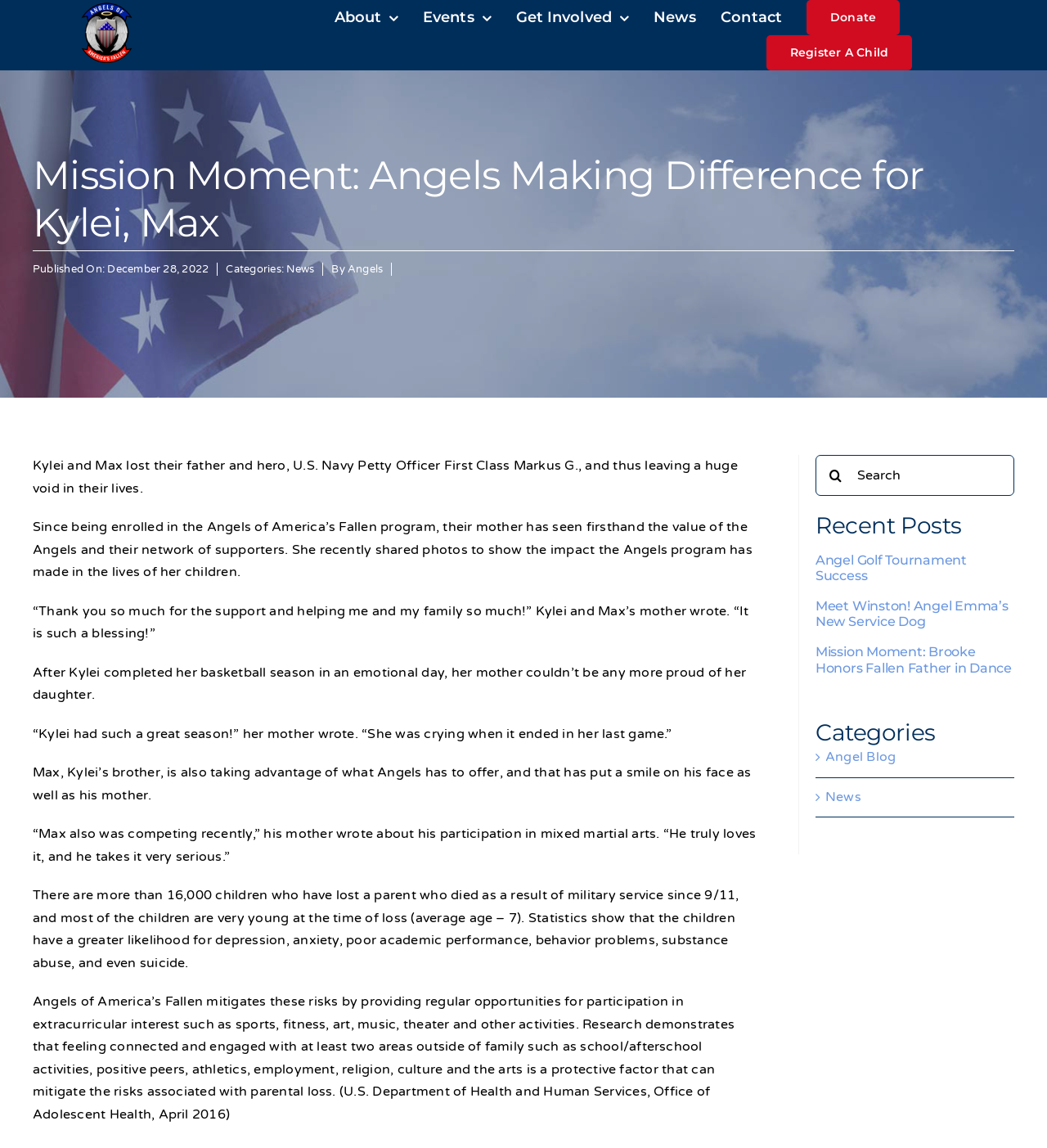Can you find the bounding box coordinates for the element that needs to be clicked to execute this instruction: "Click the 'About' link in the main menu"? The coordinates should be given as four float numbers between 0 and 1, i.e., [left, top, right, bottom].

[0.319, 0.0, 0.381, 0.031]